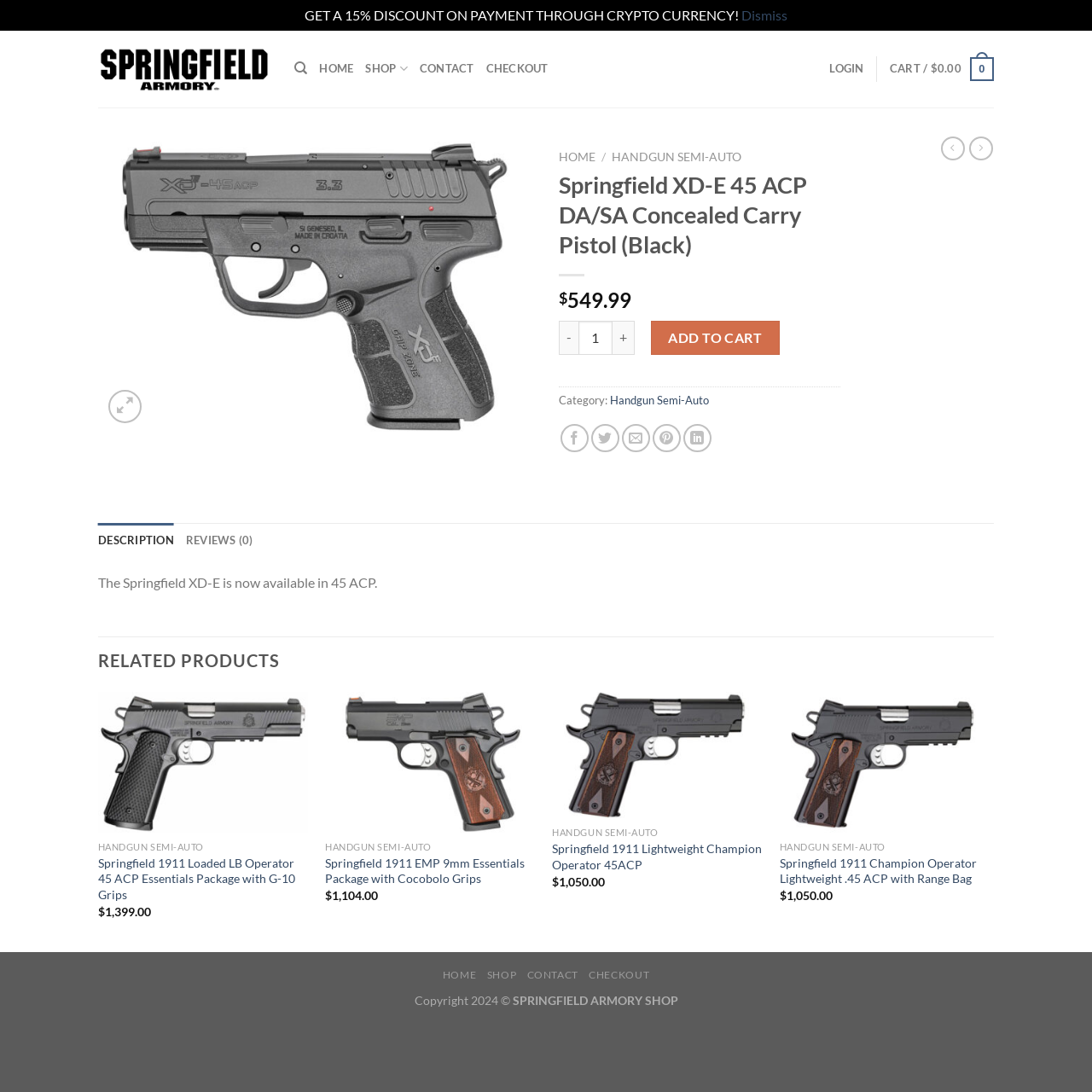Determine the bounding box coordinates of the area to click in order to meet this instruction: "Search for products".

[0.27, 0.048, 0.282, 0.078]